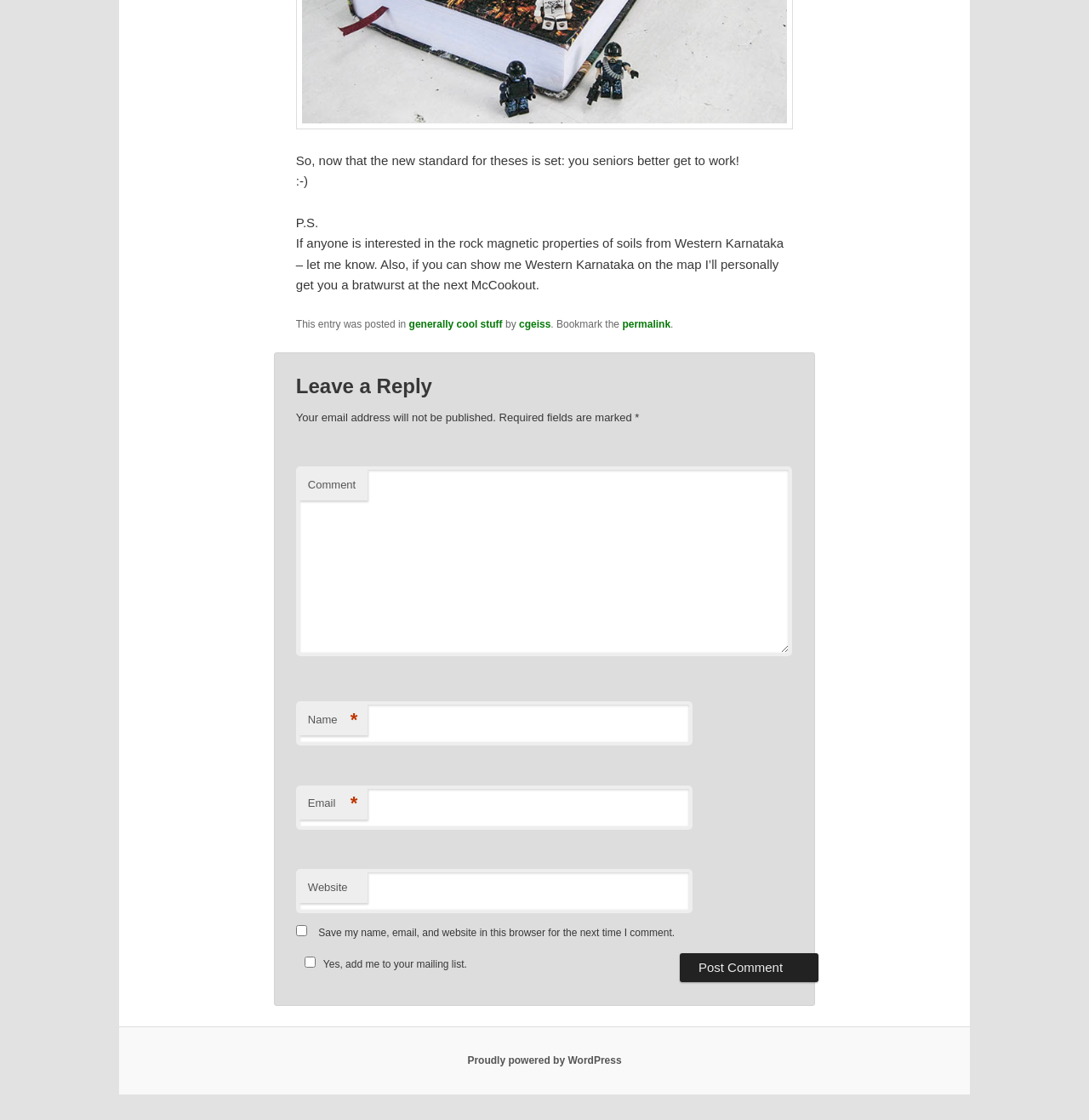Utilize the details in the image to give a detailed response to the question: What is the platform powering the website?

The website is powered by WordPress, as indicated by the 'Proudly powered by WordPress' link at the bottom of the webpage.